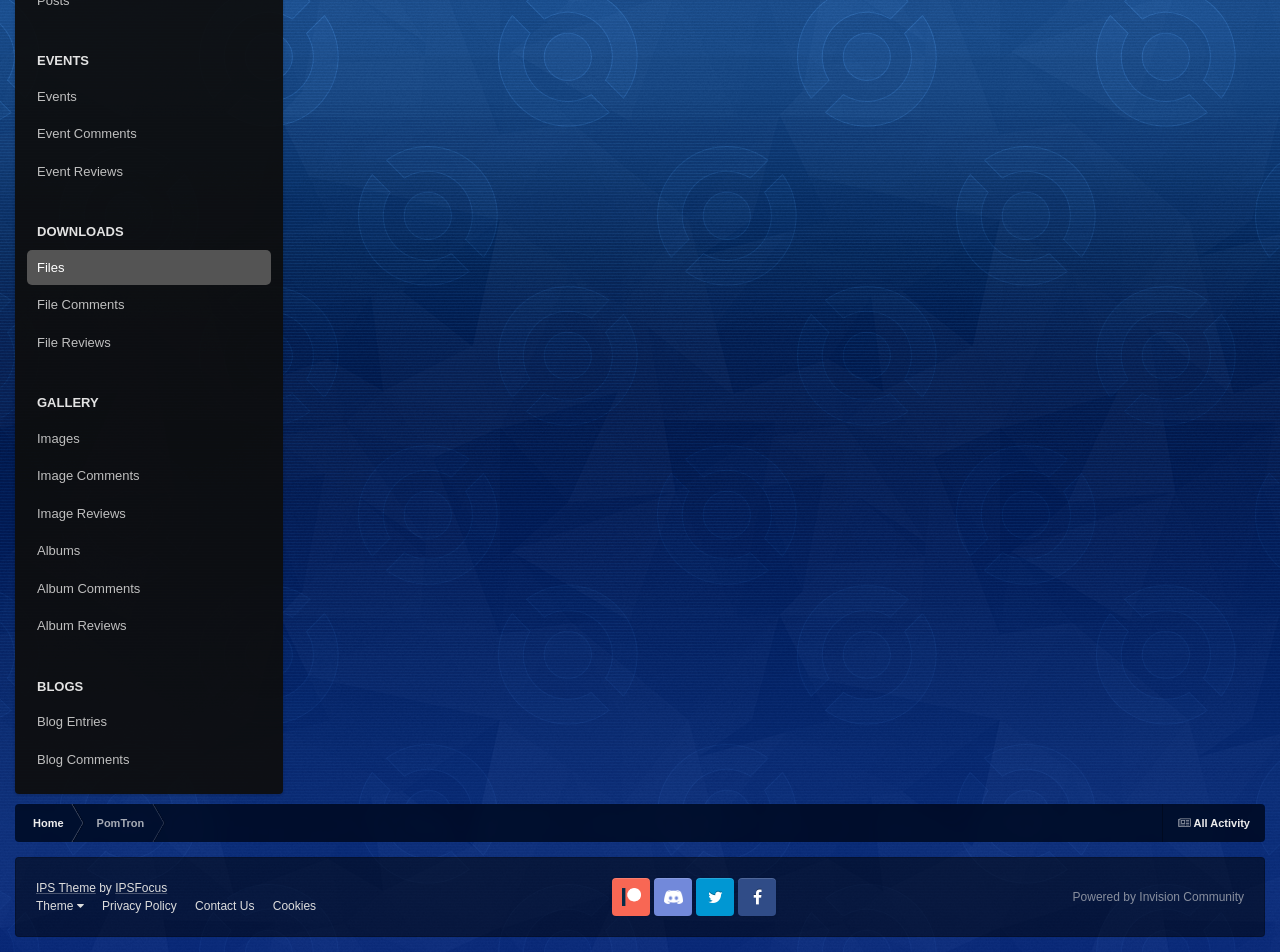Return the bounding box coordinates of the UI element that corresponds to this description: "Powered by Invision Community". The coordinates must be given as four float numbers in the range of 0 and 1, [left, top, right, bottom].

[0.838, 0.935, 0.972, 0.95]